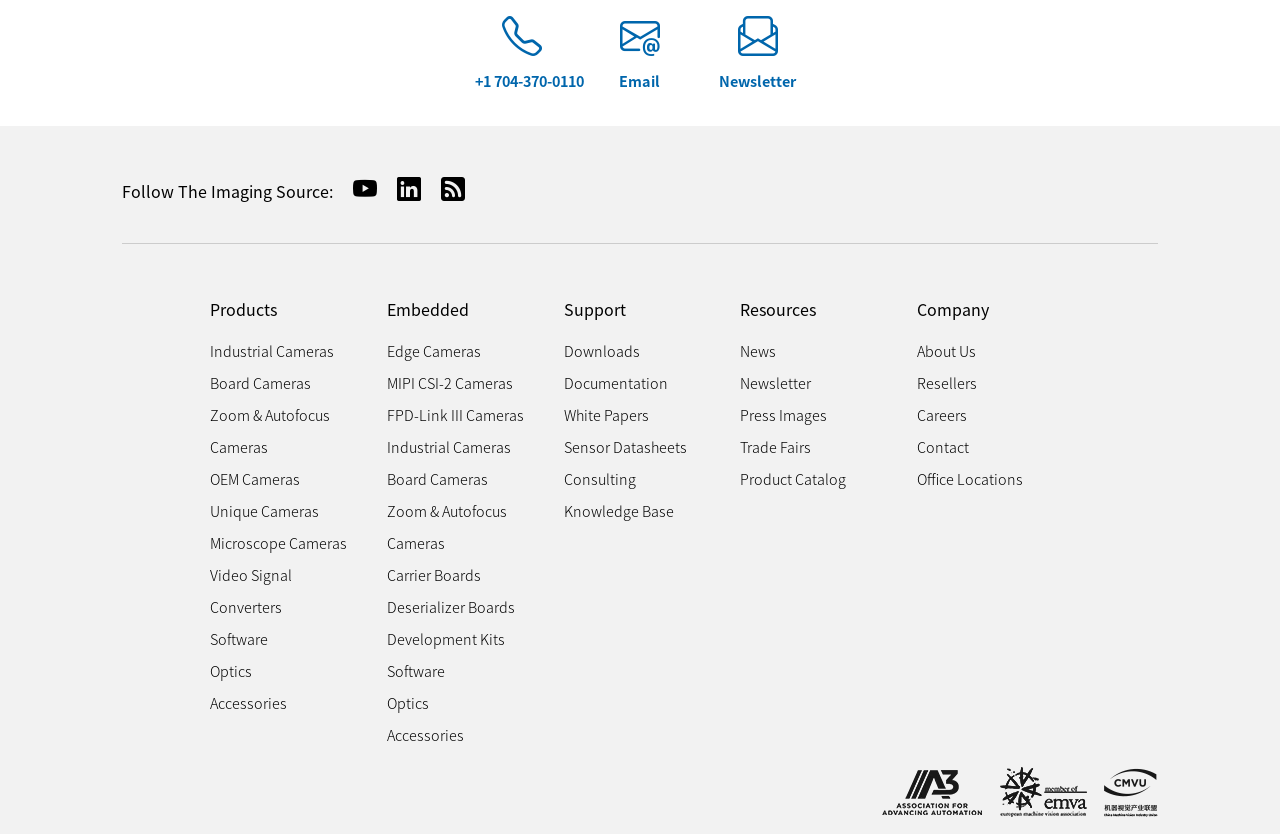Identify the bounding box coordinates of the clickable section necessary to follow the following instruction: "go to book details". The coordinates should be presented as four float numbers from 0 to 1, i.e., [left, top, right, bottom].

None